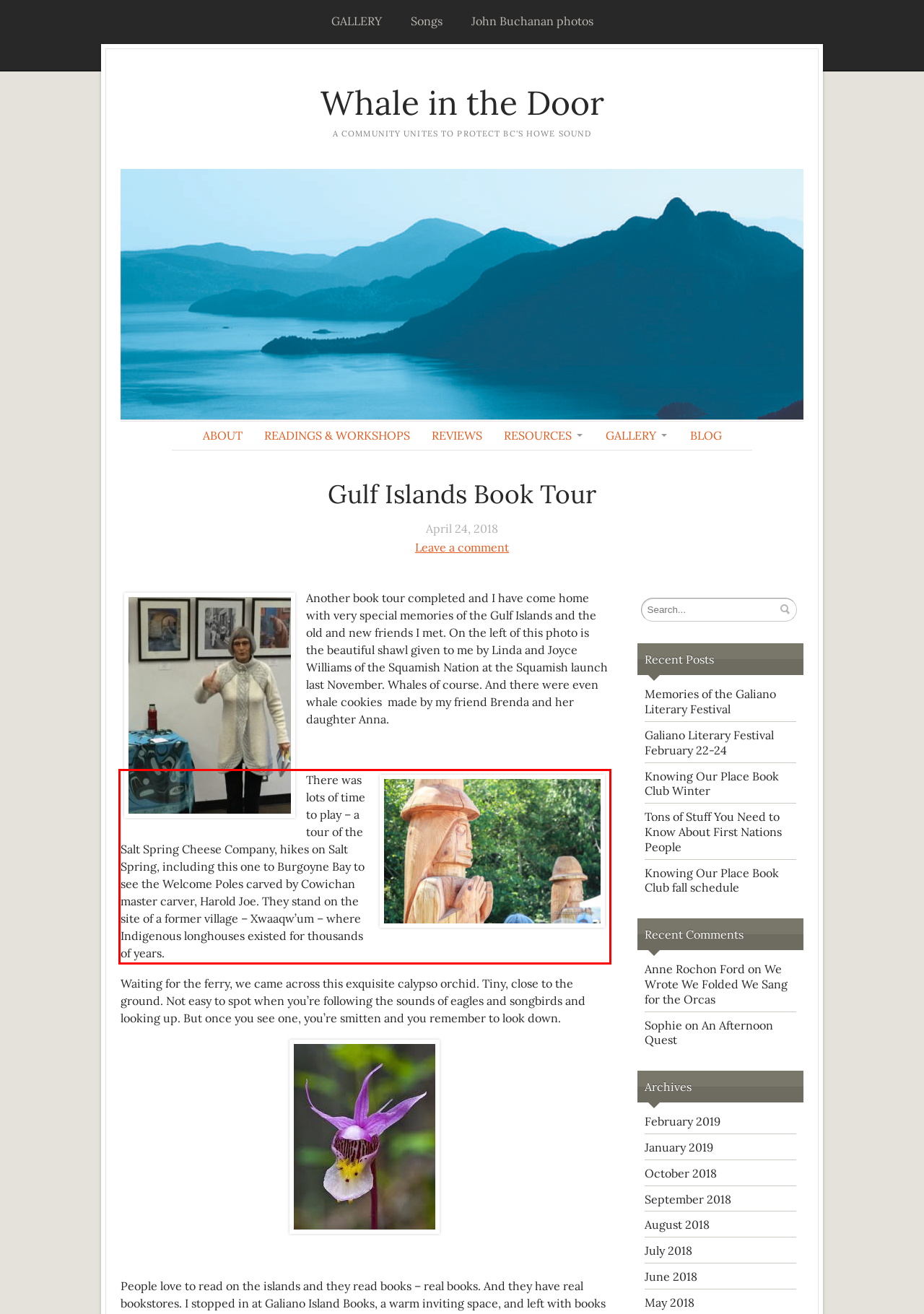Identify the text within the red bounding box on the webpage screenshot and generate the extracted text content.

There was lots of time to play – a tour of the Salt Spring Cheese Company, hikes on Salt Spring, including this one to Burgoyne Bay to see the Welcome Poles carved by Cowichan master carver, Harold Joe. They stand on the site of a former village – Xwaaqw’um – where Indigenous longhouses existed for thousands of years.